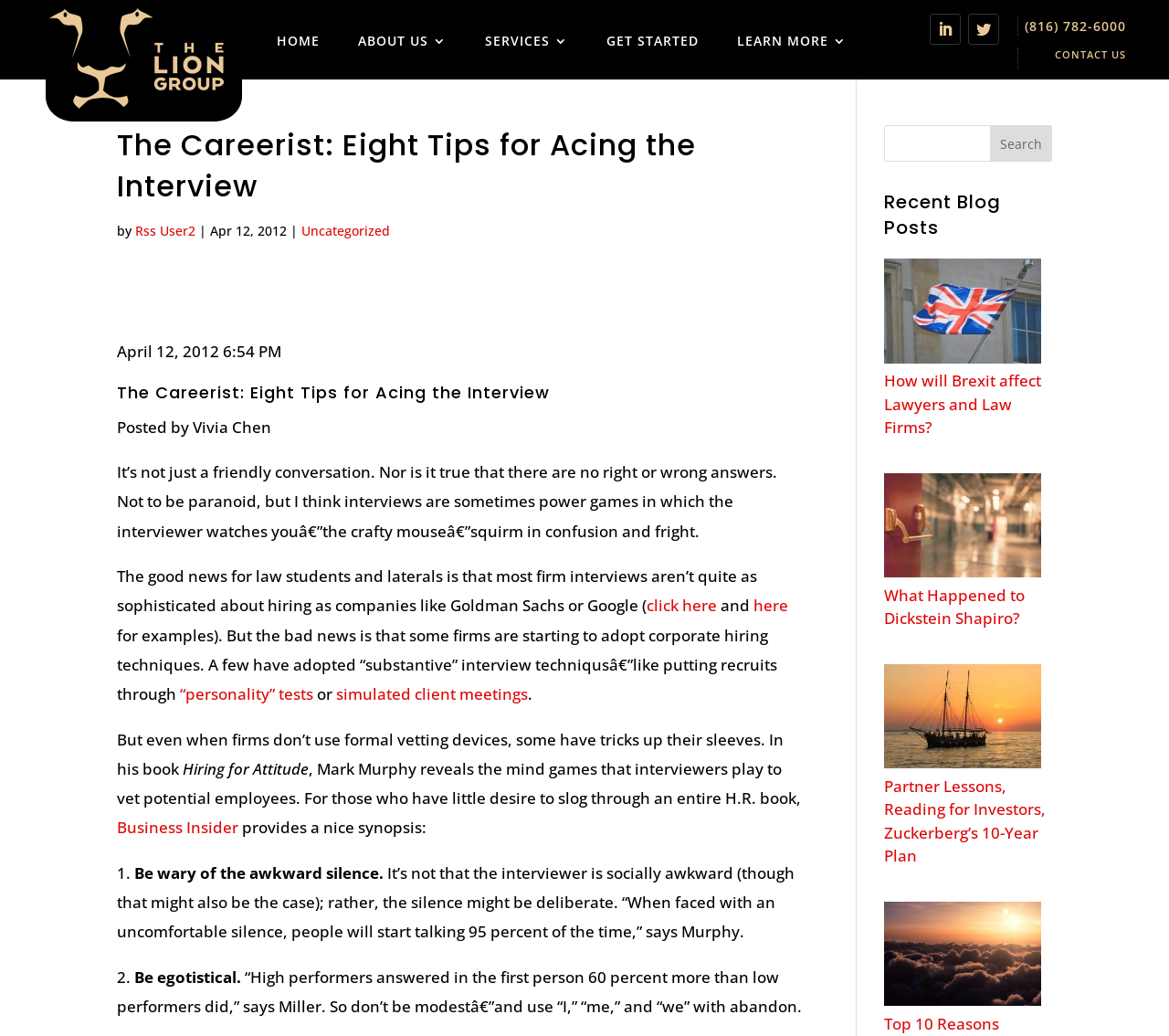Show the bounding box coordinates for the element that needs to be clicked to execute the following instruction: "Search for something". Provide the coordinates in the form of four float numbers between 0 and 1, i.e., [left, top, right, bottom].

[0.756, 0.121, 0.9, 0.156]